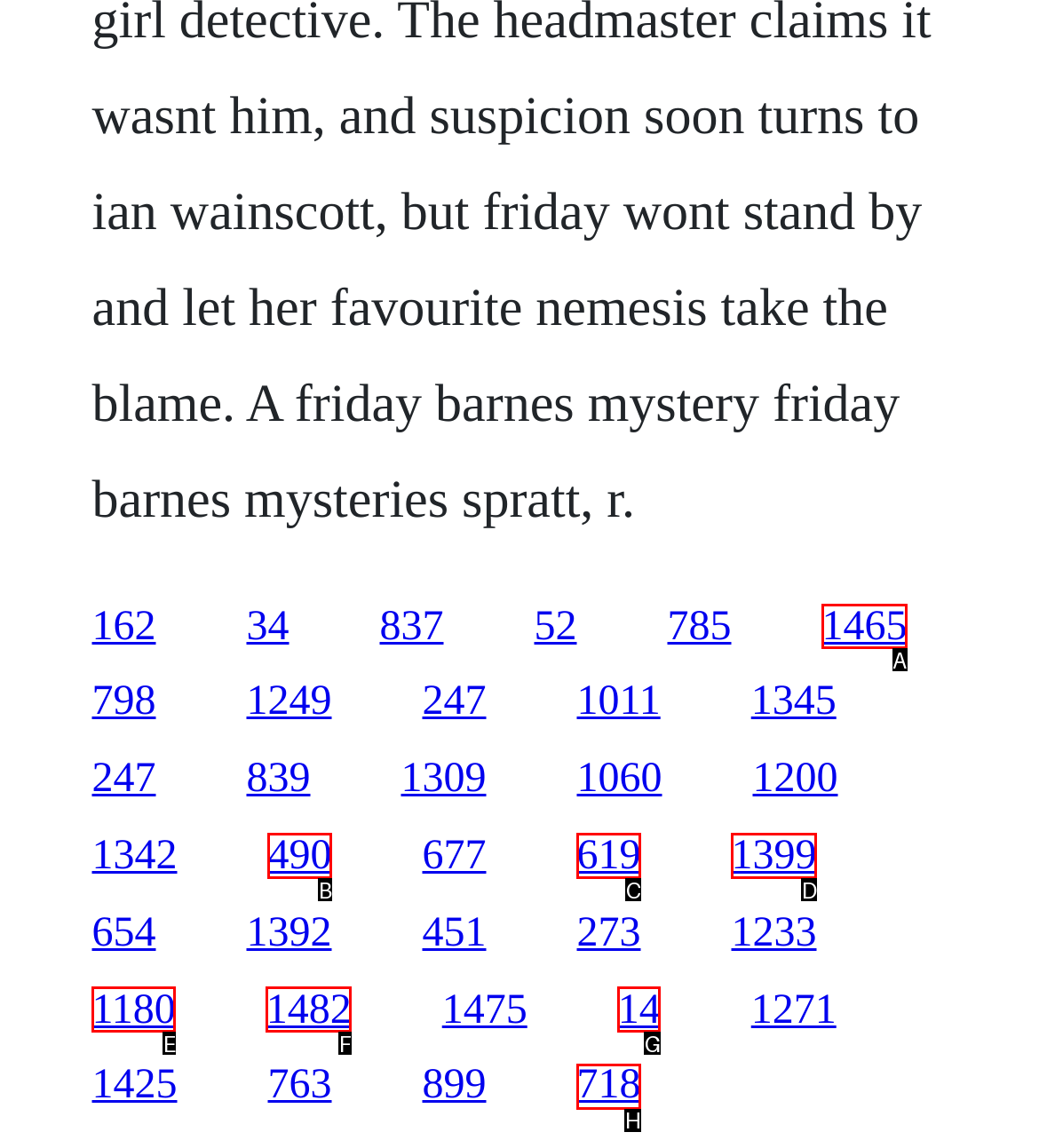Determine which option should be clicked to carry out this task: follow the seventh link
State the letter of the correct choice from the provided options.

A